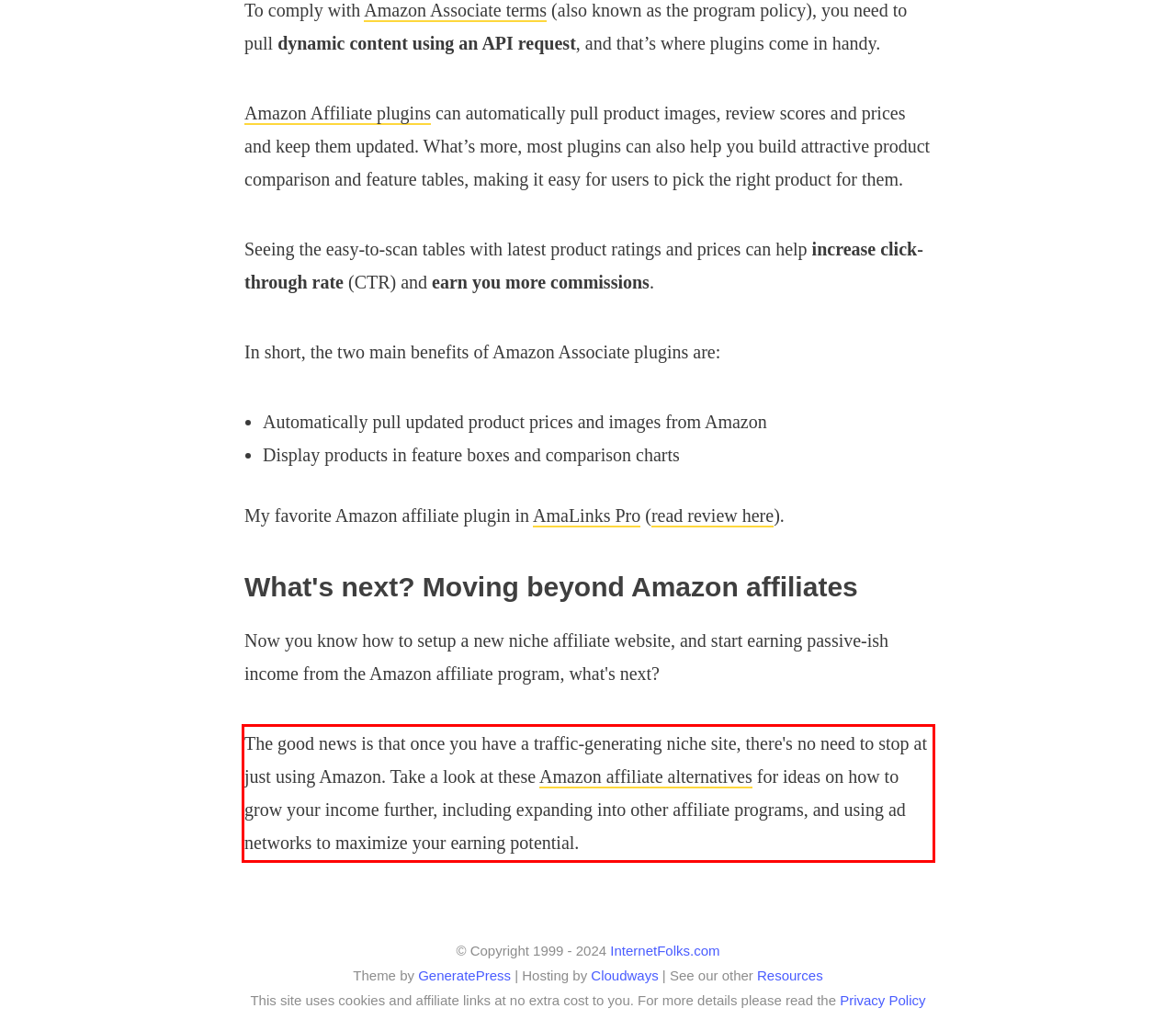You have a screenshot of a webpage with a UI element highlighted by a red bounding box. Use OCR to obtain the text within this highlighted area.

The good news is that once you have a traffic-generating niche site, there's no need to stop at just using Amazon. Take a look at these Amazon affiliate alternatives for ideas on how to grow your income further, including expanding into other affiliate programs, and using ad networks to maximize your earning potential.